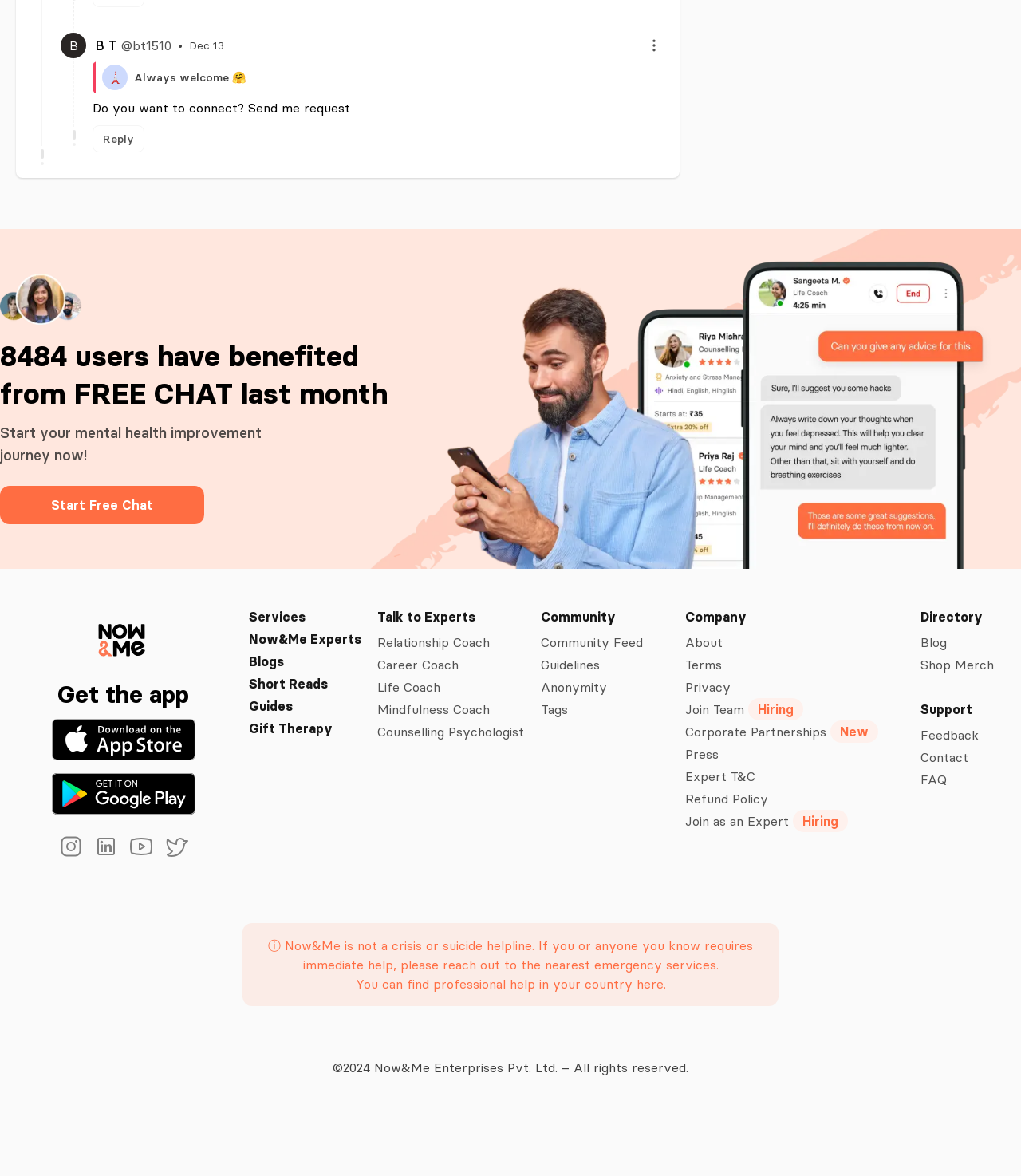Identify the bounding box coordinates of the element to click to follow this instruction: 'Click the 'Start Free Chat' button'. Ensure the coordinates are four float values between 0 and 1, provided as [left, top, right, bottom].

[0.0, 0.397, 0.2, 0.446]